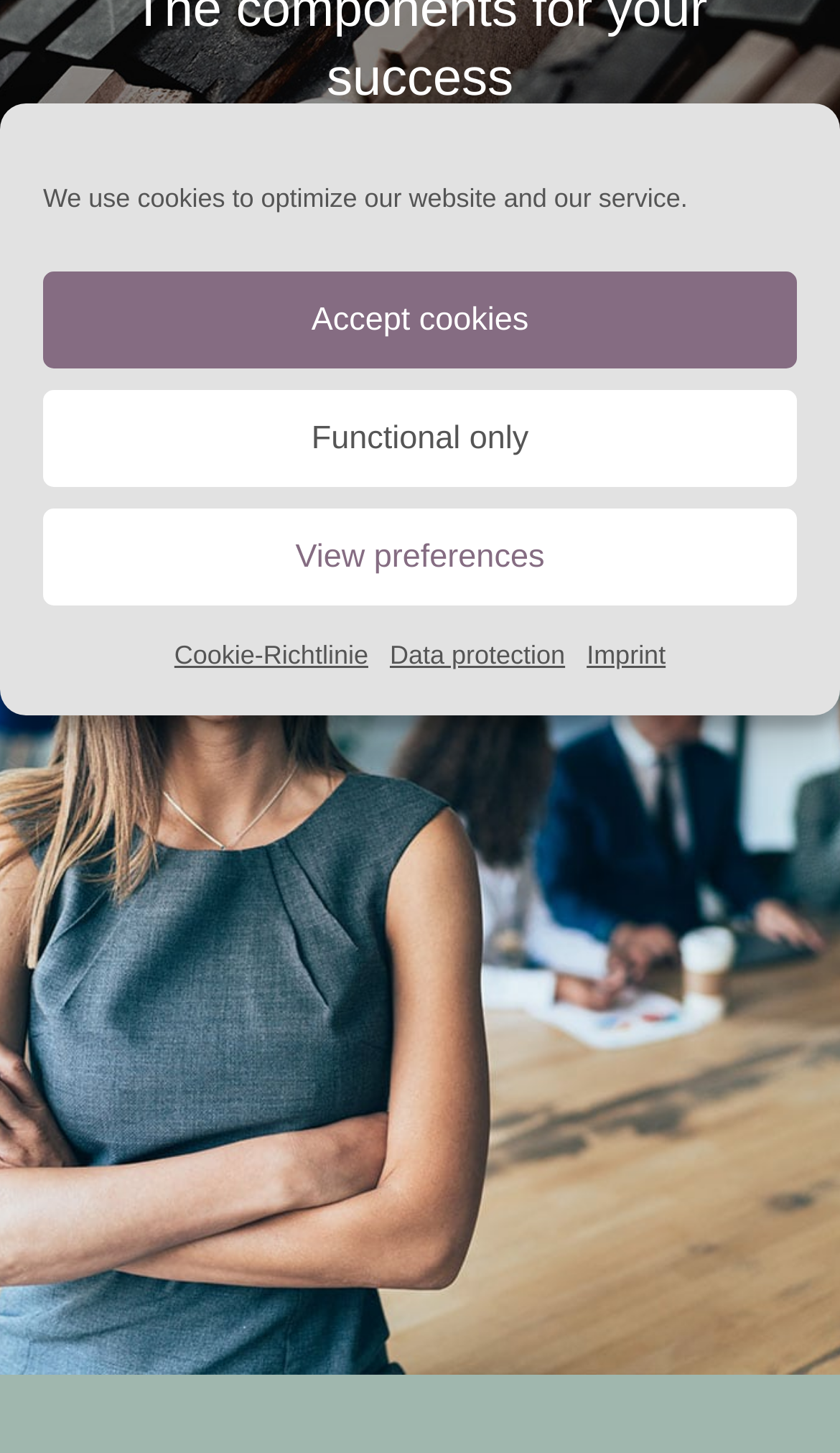Find the bounding box of the web element that fits this description: "W.steps".

None